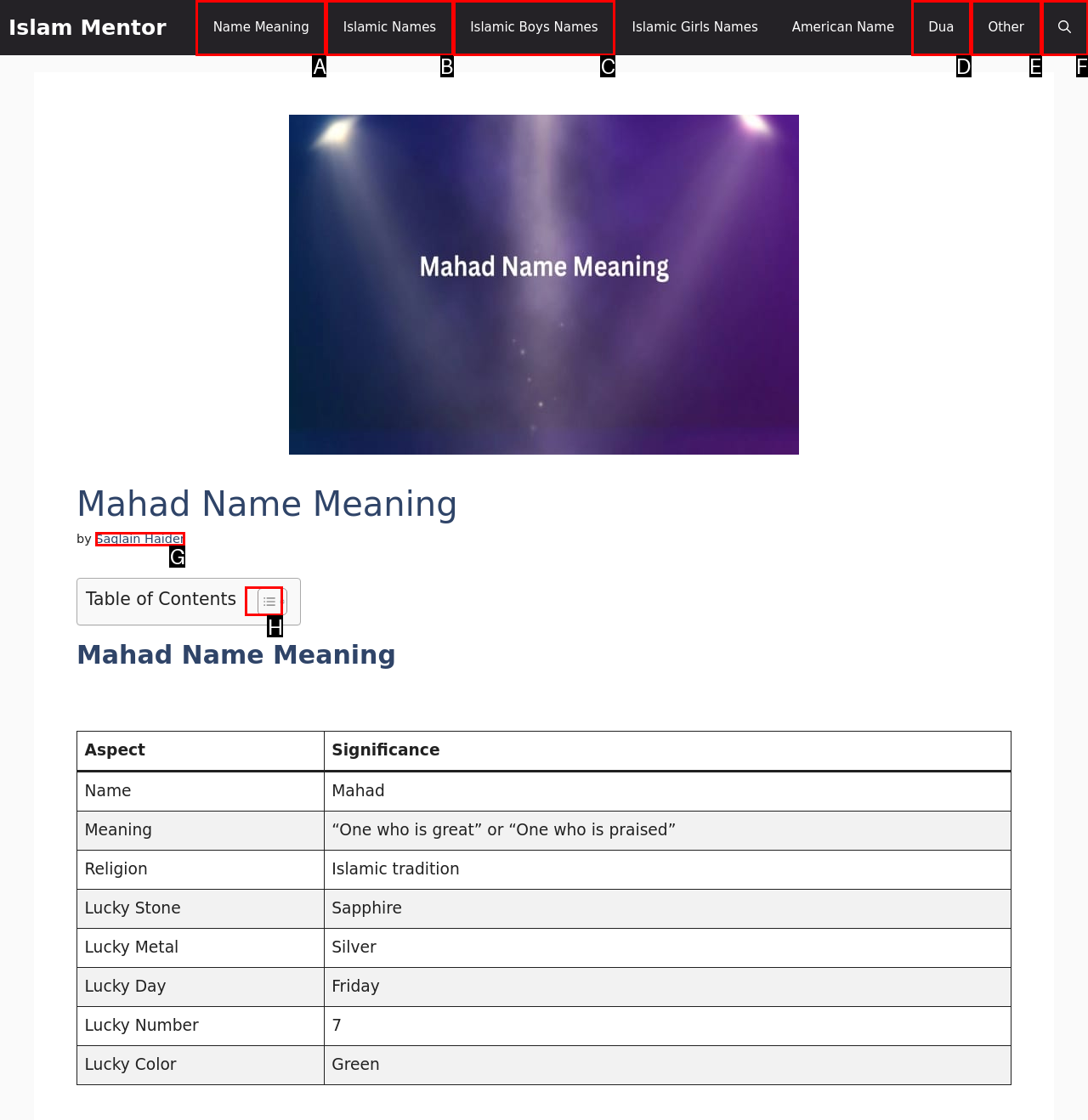Indicate the letter of the UI element that should be clicked to accomplish the task: Click on Facebook link. Answer with the letter only.

None